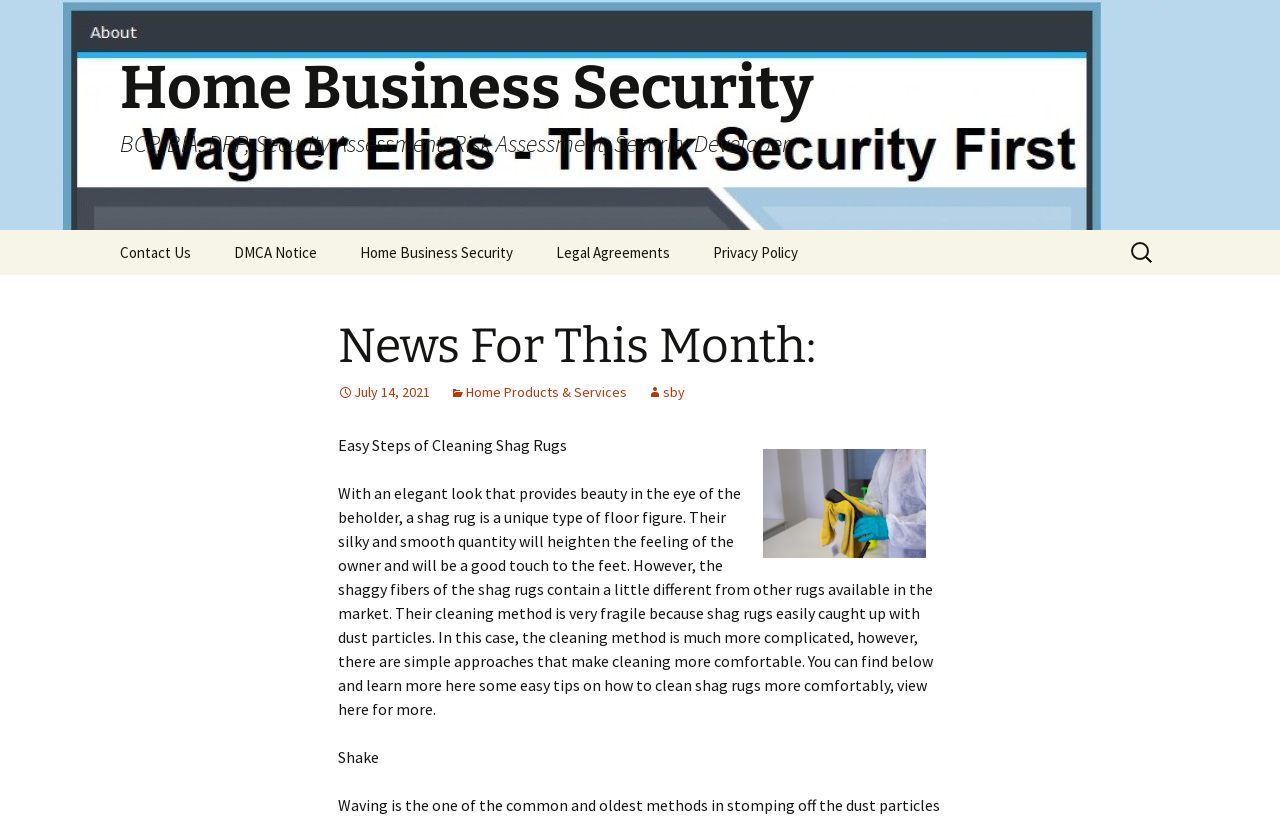What is the first step in cleaning shag rugs?
Please respond to the question with a detailed and well-explained answer.

According to the article, the first step in cleaning shag rugs is to shake them. This is mentioned in the section that provides easy tips on how to clean shag rugs more comfortably.